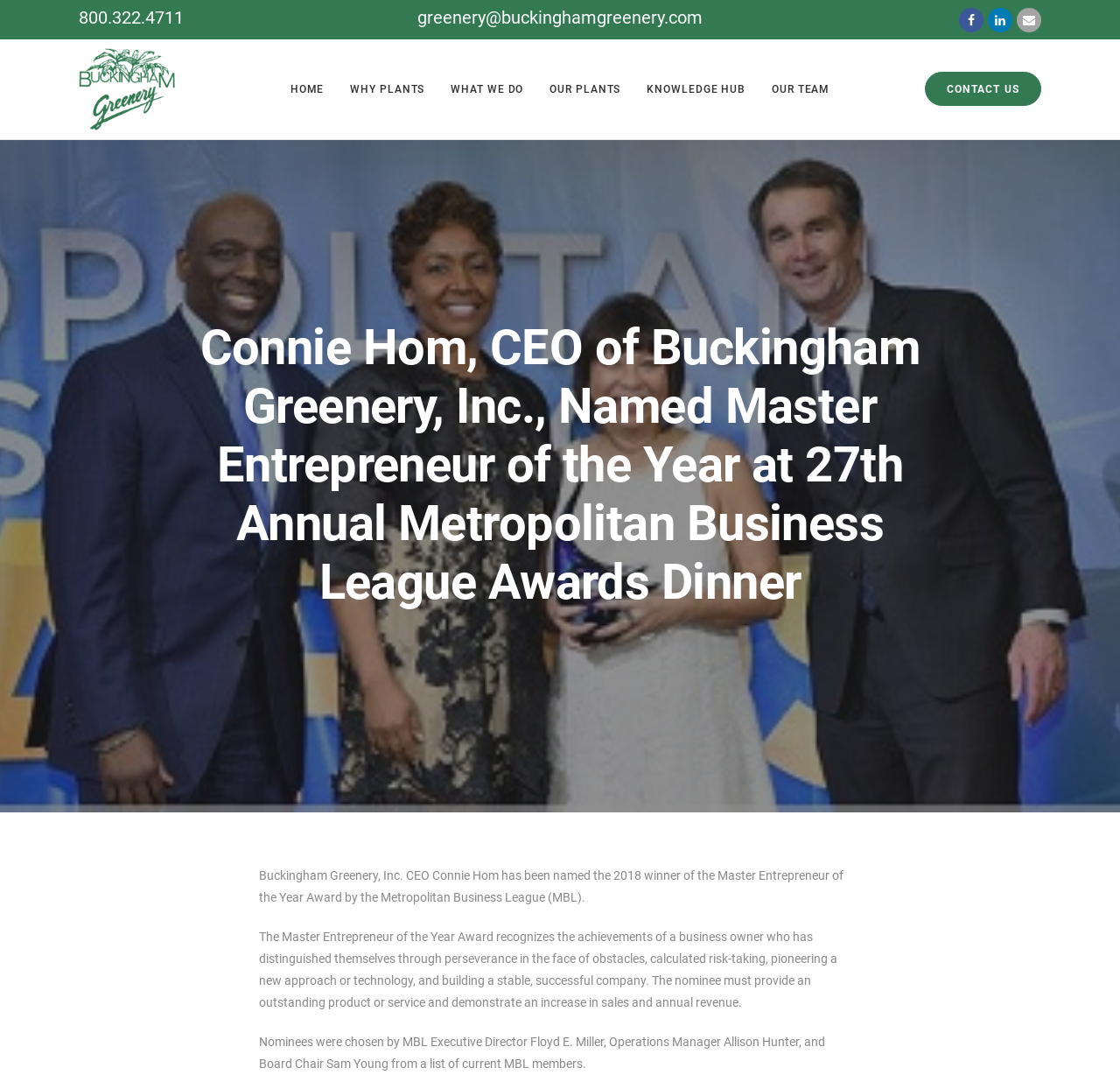Can you show the bounding box coordinates of the region to click on to complete the task described in the instruction: "View the home page"?

[0.247, 0.036, 0.301, 0.129]